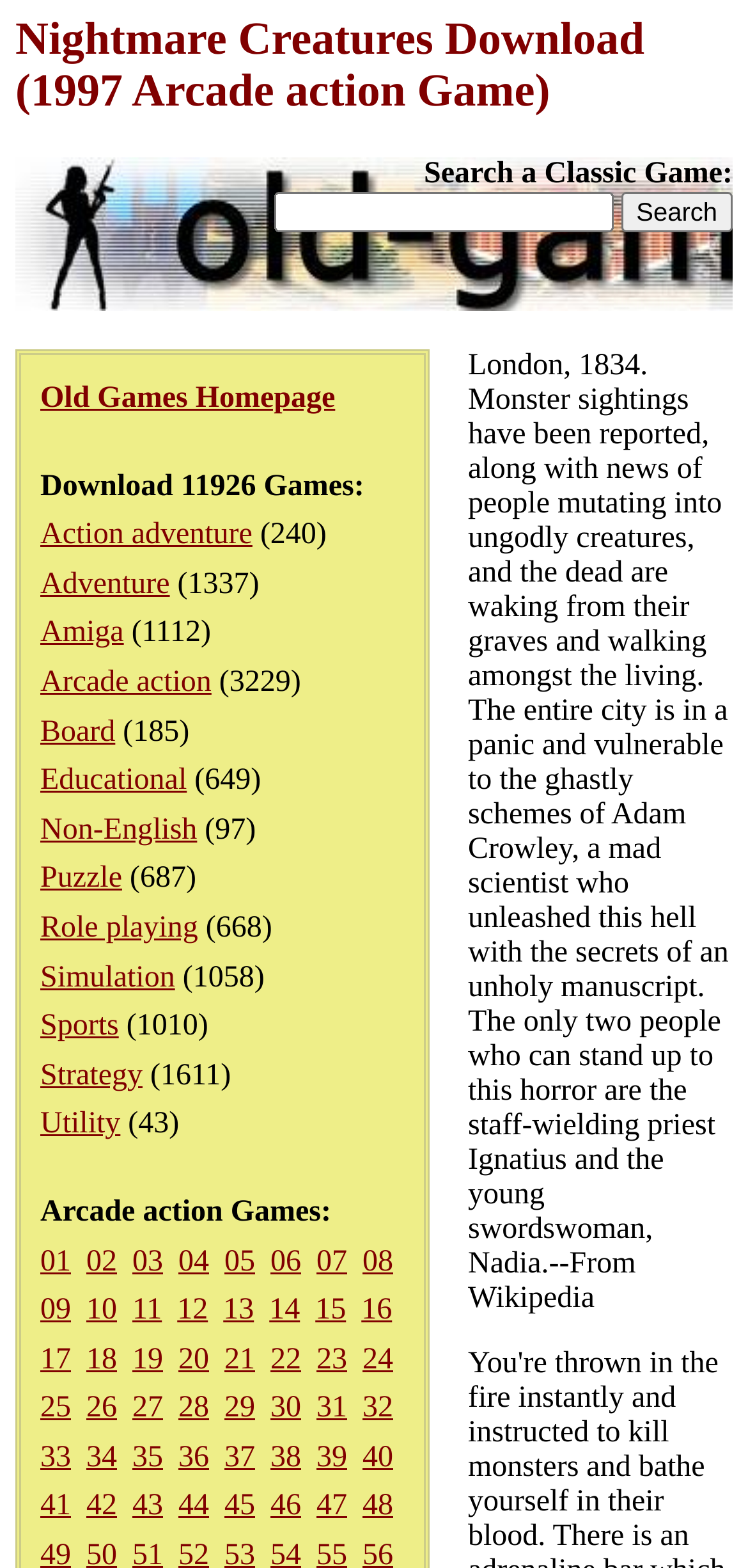Specify the bounding box coordinates of the region I need to click to perform the following instruction: "Go to Old Games Homepage". The coordinates must be four float numbers in the range of 0 to 1, i.e., [left, top, right, bottom].

[0.054, 0.244, 0.448, 0.264]